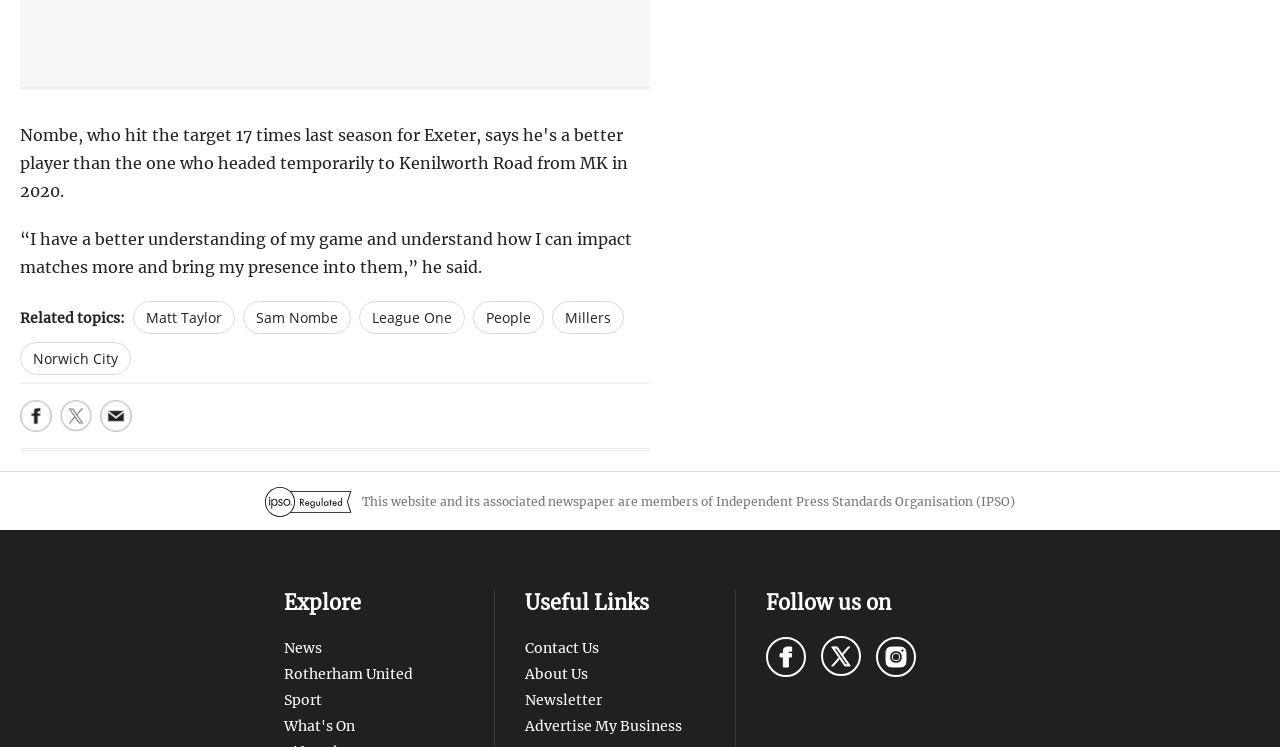Pinpoint the bounding box coordinates of the element you need to click to execute the following instruction: "Contact Us". The bounding box should be represented by four float numbers between 0 and 1, in the format [left, top, right, bottom].

[0.41, 0.855, 0.468, 0.879]